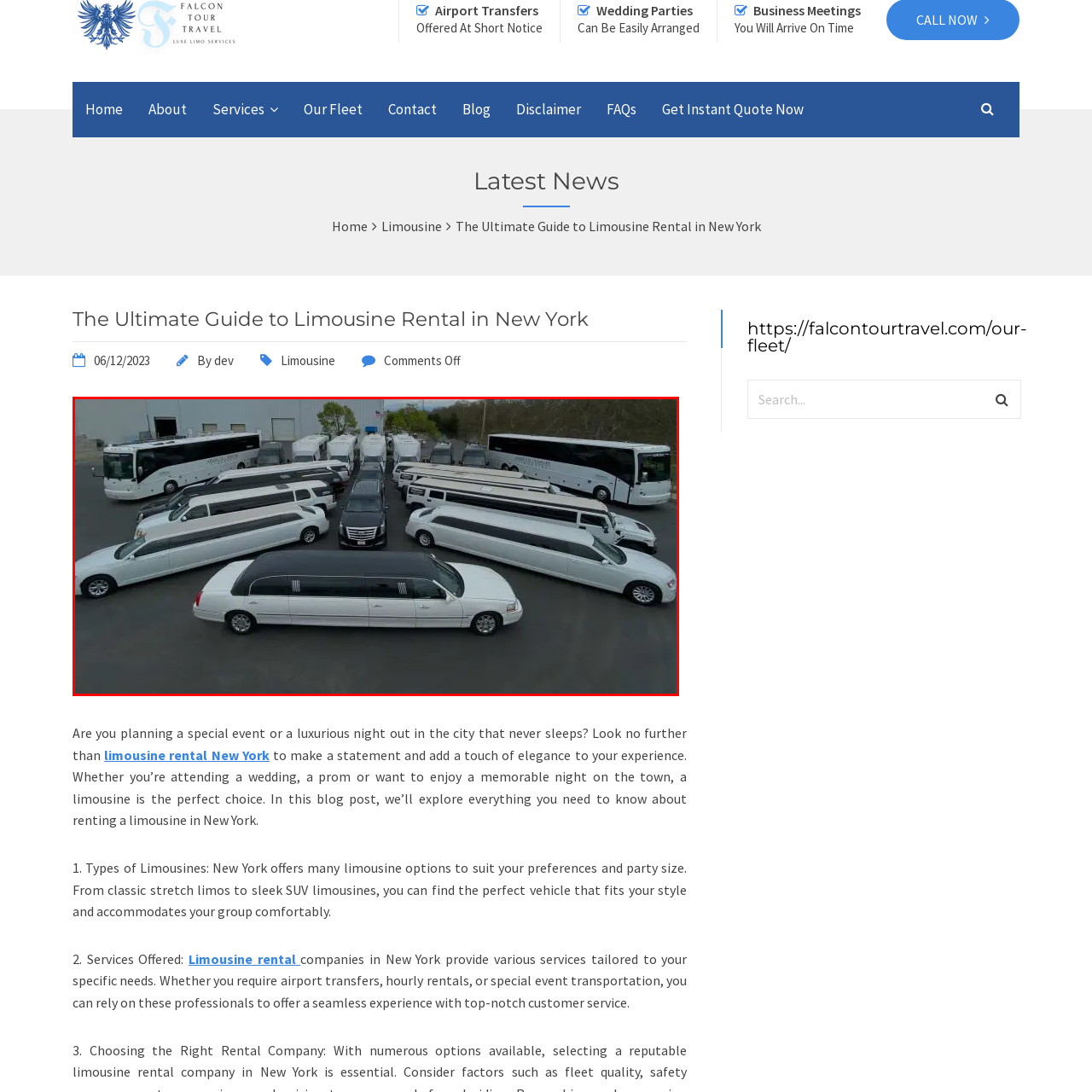What is the central vehicle's color?
Examine the image inside the red bounding box and give an in-depth answer to the question, using the visual evidence provided.

According to the caption, the central vehicle is described as a 'sleek black vehicle', which implies that its color is black.